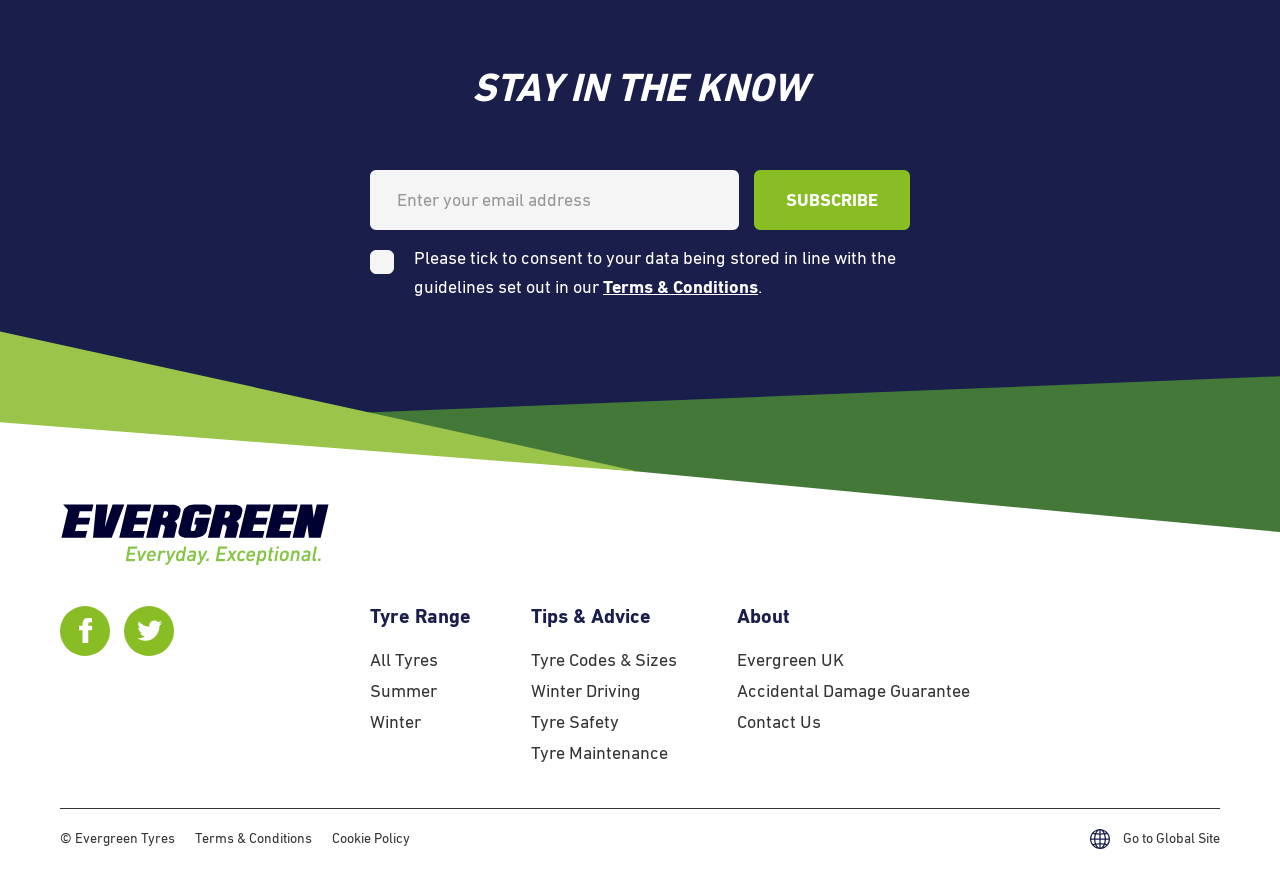Pinpoint the bounding box coordinates of the area that must be clicked to complete this instruction: "Enter email address".

[0.289, 0.195, 0.577, 0.264]